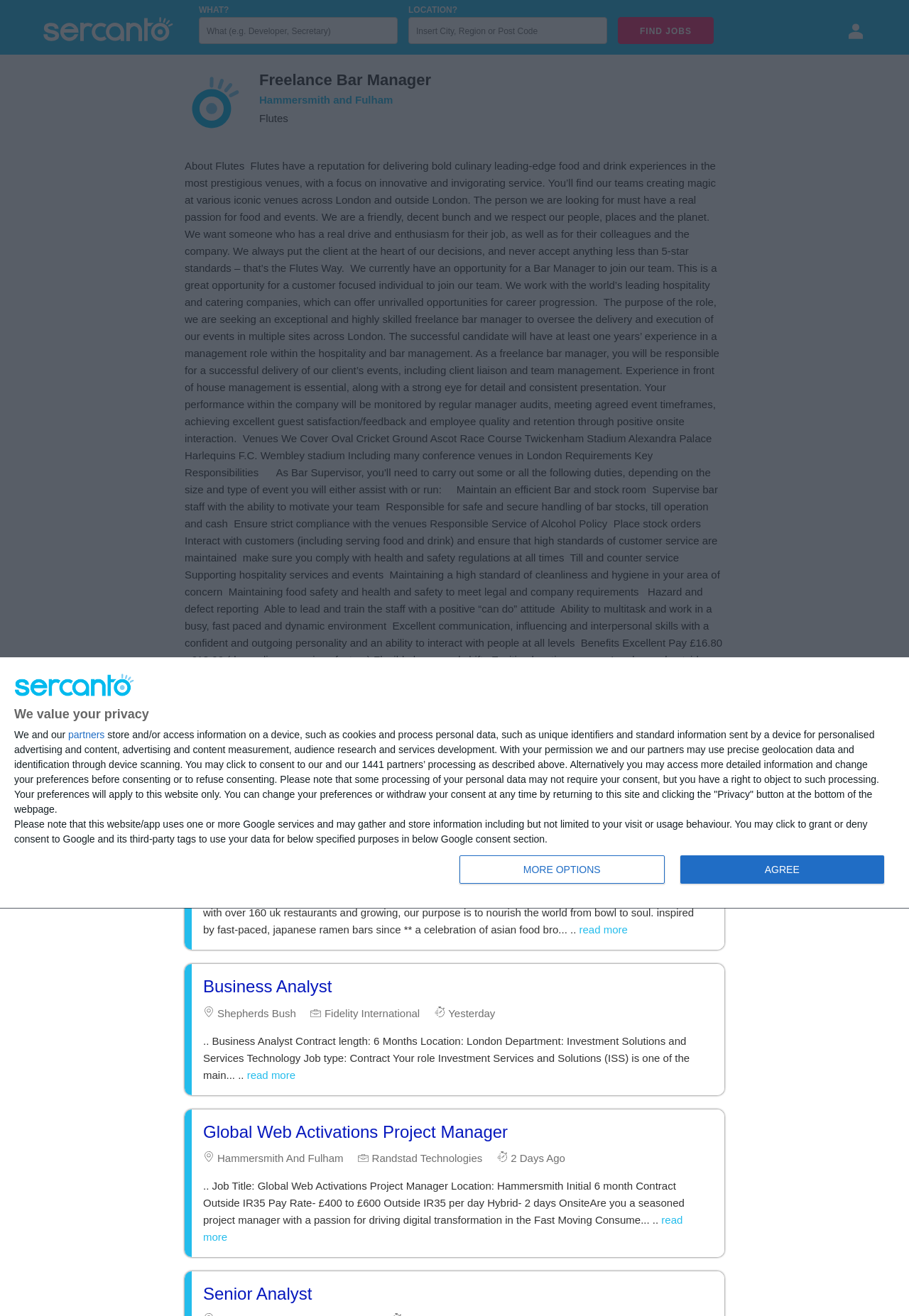Given the element description +1 (877) 937-7110, identify the bounding box coordinates for the UI element on the webpage screenshot. The format should be (top-left x, top-left y, bottom-right x, bottom-right y), with values between 0 and 1.

None